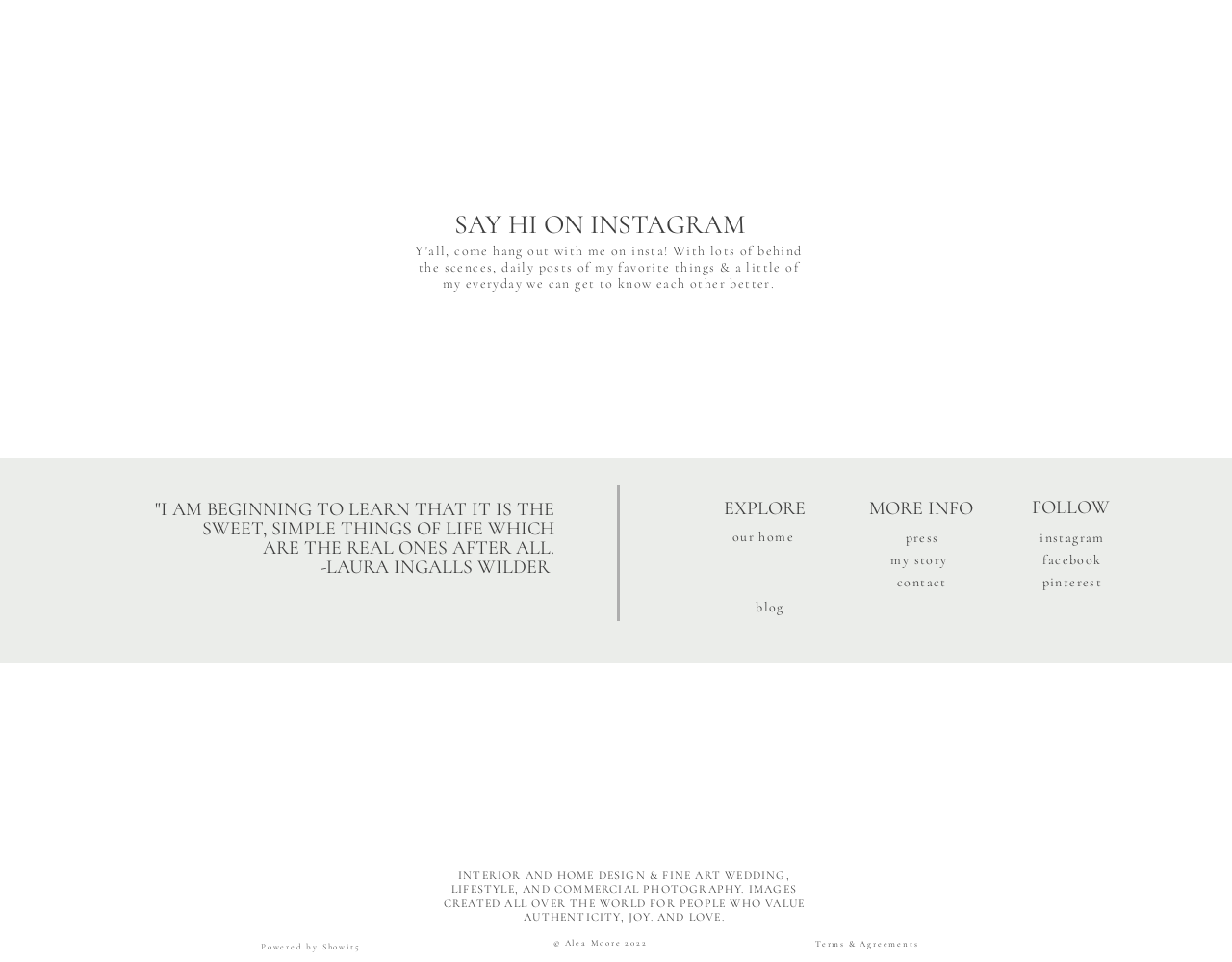Locate the bounding box coordinates of the area to click to fulfill this instruction: "Contact Alea Moore". The bounding box should be presented as four float numbers between 0 and 1, in the order [left, top, right, bottom].

[0.707, 0.599, 0.79, 0.617]